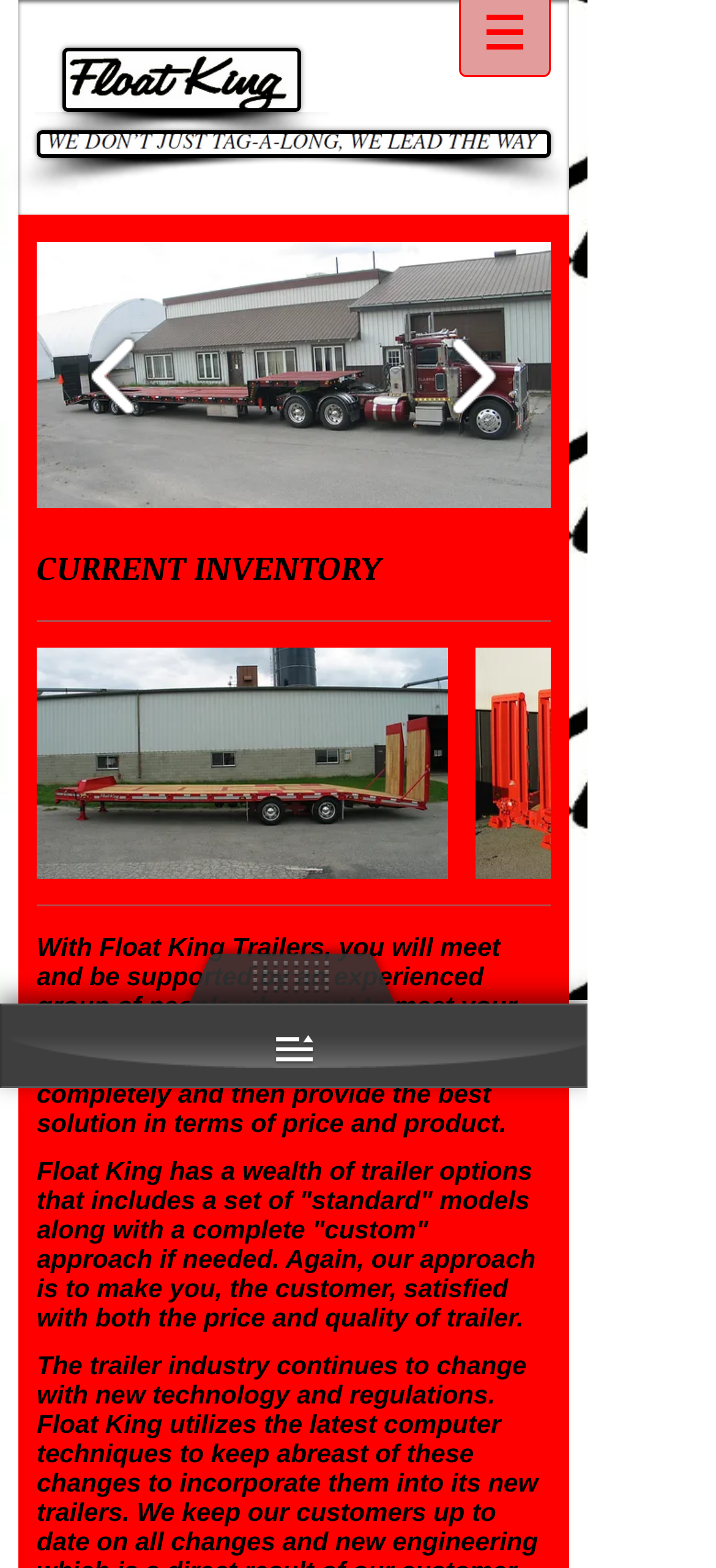What is the purpose of the 'play' button?
Answer briefly with a single word or phrase based on the image.

Play slideshow